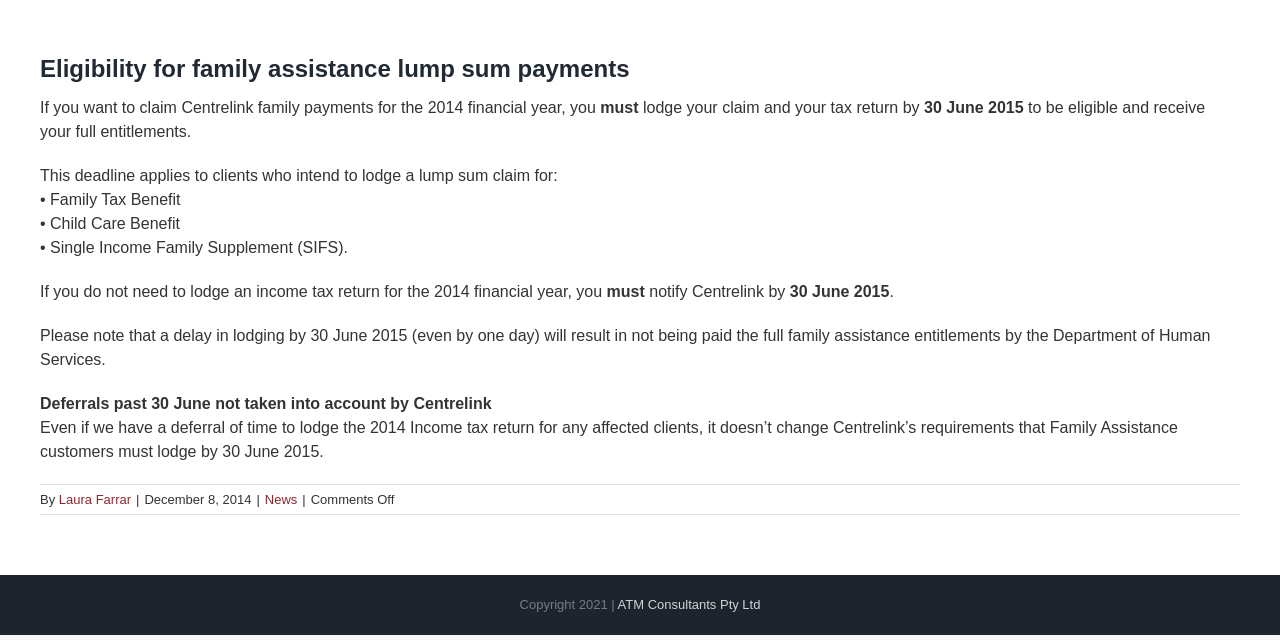Predict the bounding box of the UI element that fits this description: "Laura Farrar".

[0.046, 0.768, 0.102, 0.792]